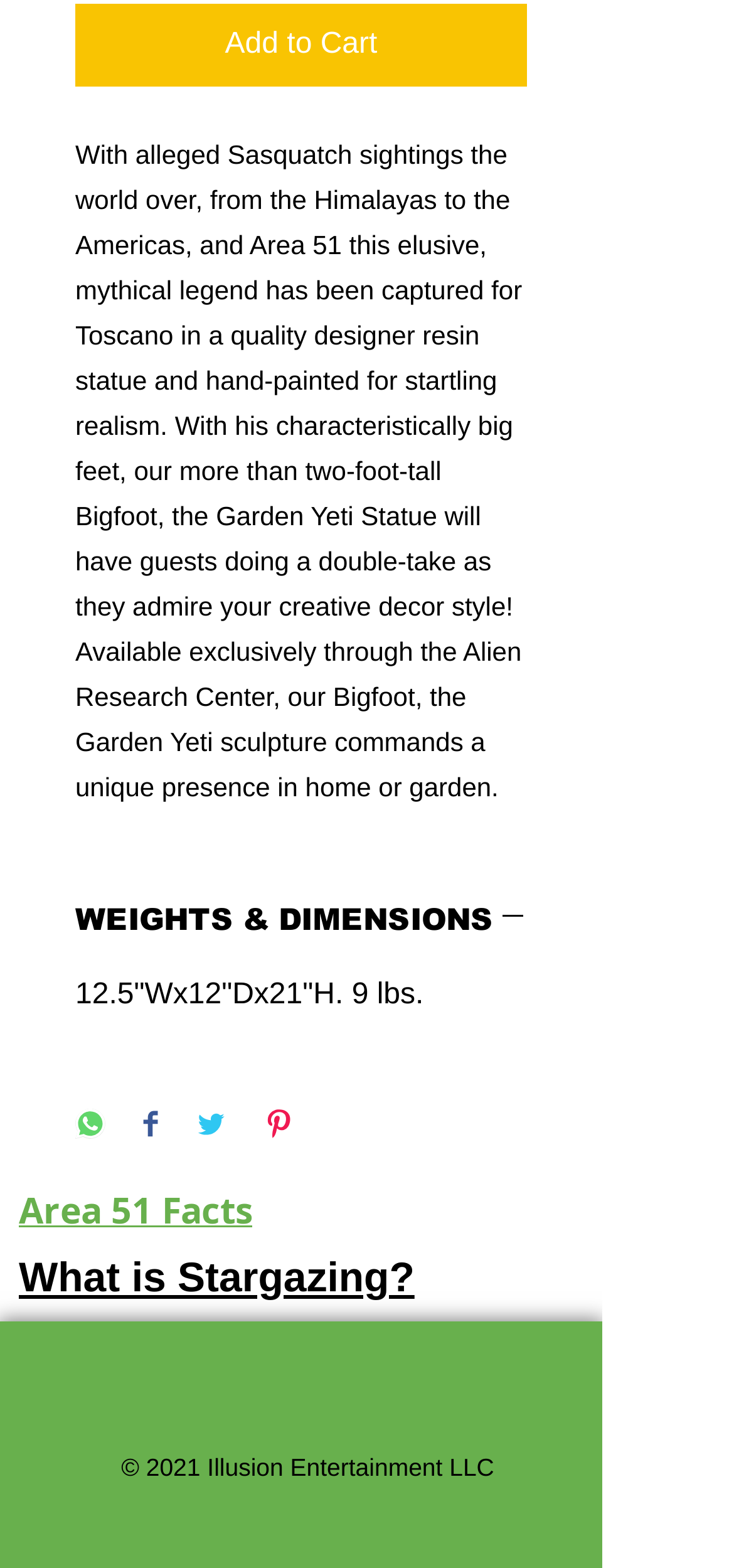Please specify the bounding box coordinates in the format (top-left x, top-left y, bottom-right x, bottom-right y), with values ranging from 0 to 1. Identify the bounding box for the UI component described as follows: Home

None